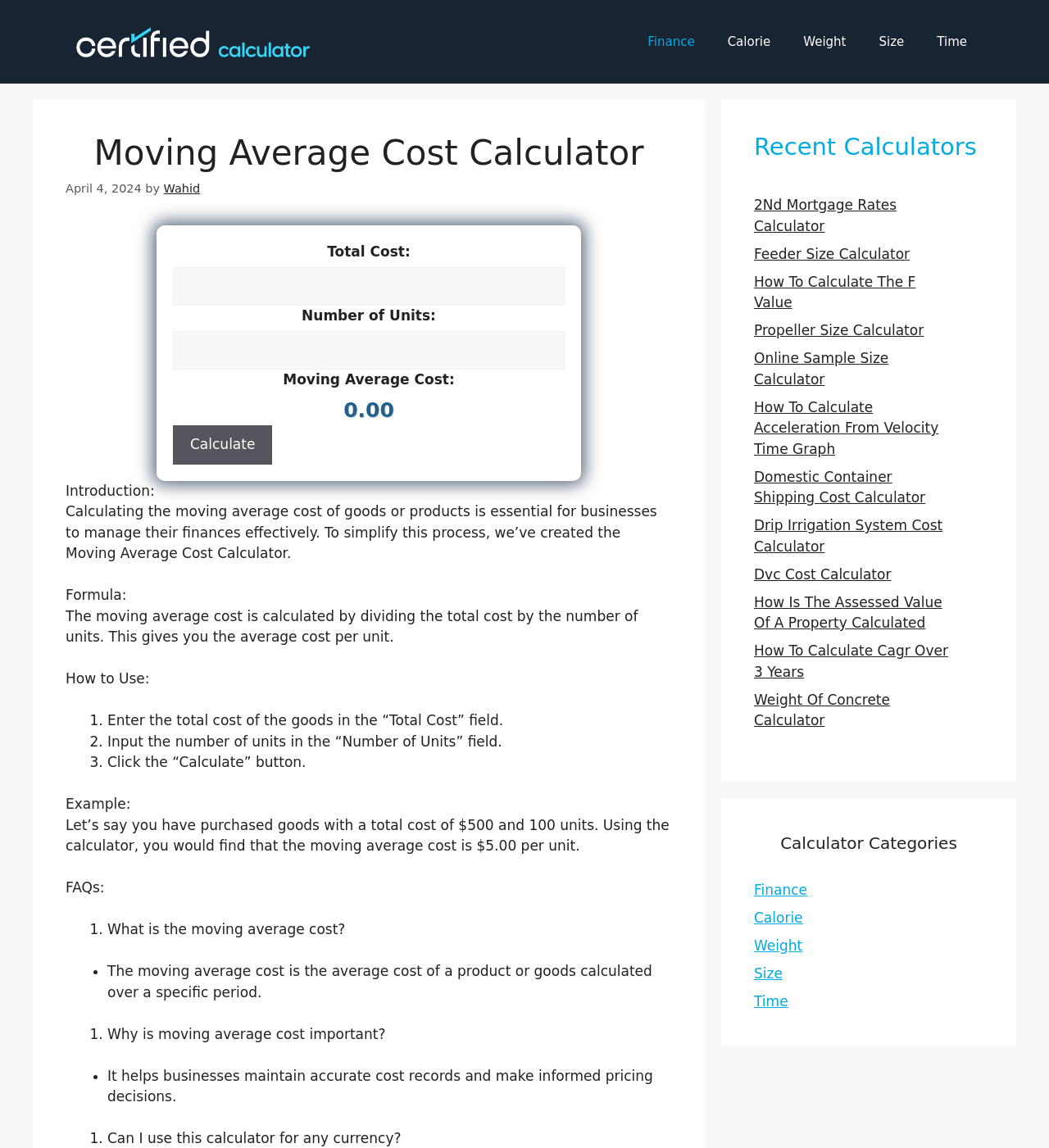What is the purpose of the Moving Average Cost Calculator?
Please respond to the question with a detailed and well-explained answer.

The Moving Average Cost Calculator is designed to help businesses calculate the moving average cost of goods or products. This is essential for managing finances effectively. The calculator simplifies the process by allowing users to input the total cost and number of units, and then calculates the moving average cost per unit.